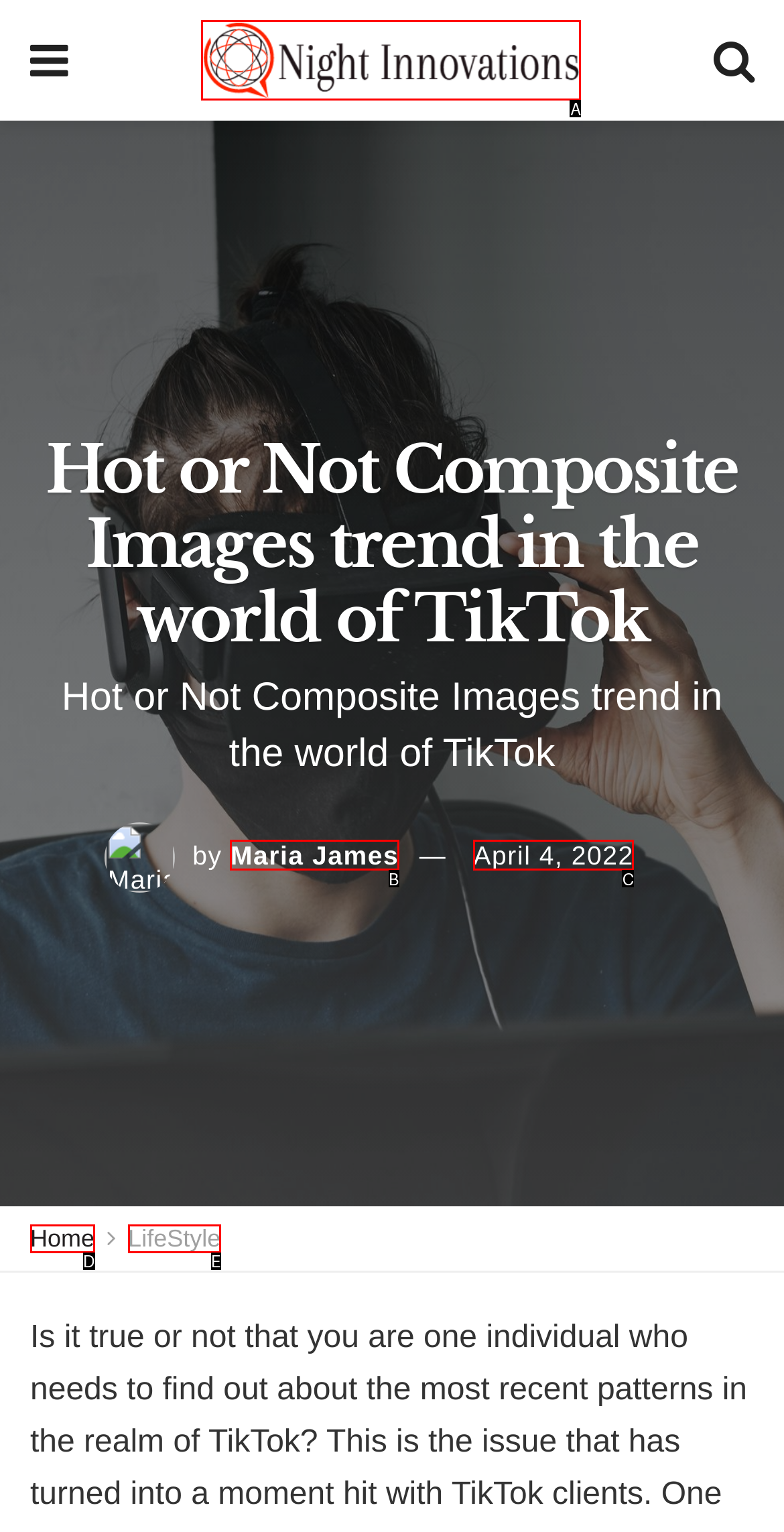Determine which option matches the element description: Maria James
Answer using the letter of the correct option.

B